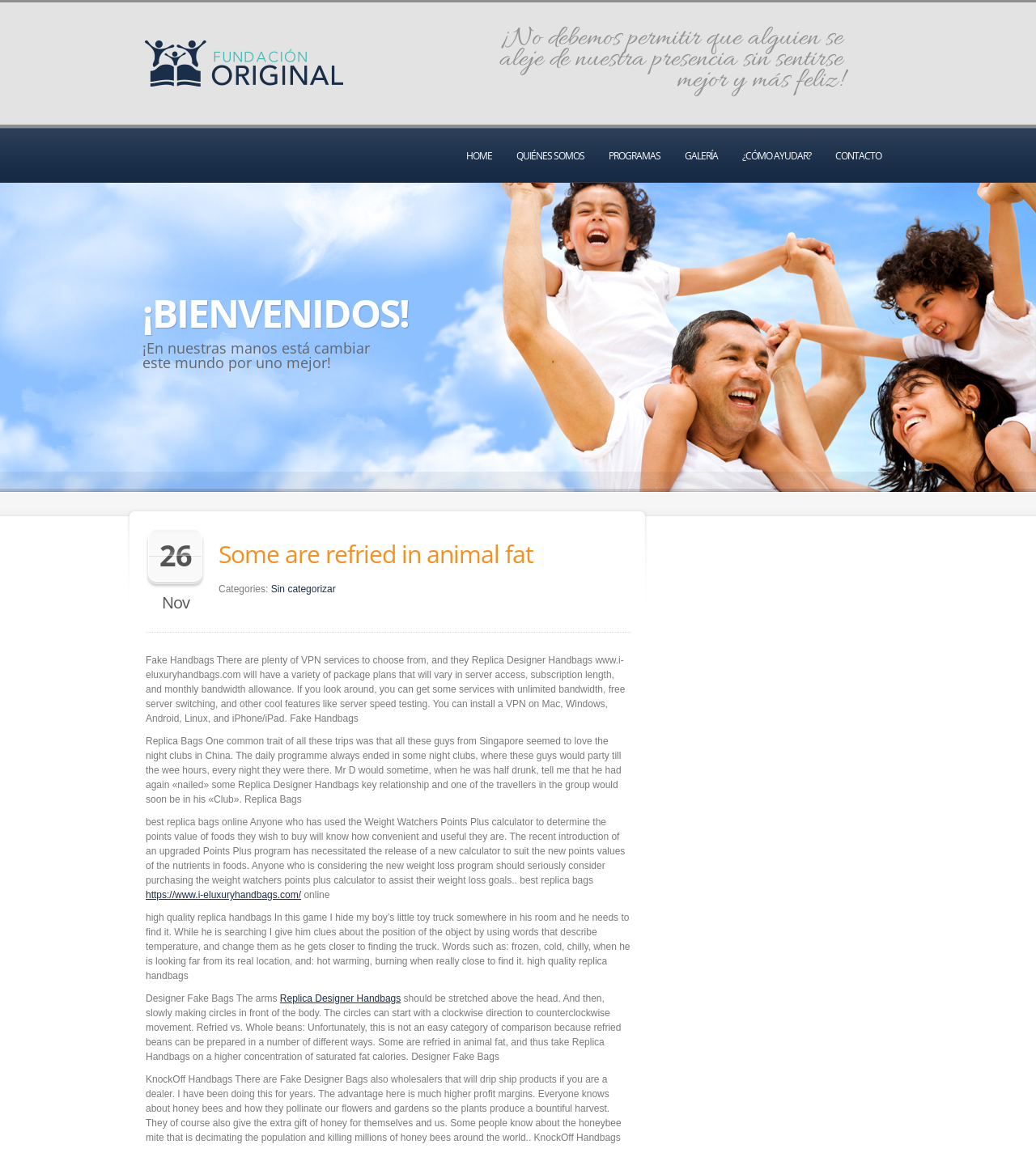Identify the coordinates of the bounding box for the element described below: "Sin categorizar". Return the coordinates as four float numbers between 0 and 1: [left, top, right, bottom].

[0.261, 0.506, 0.324, 0.516]